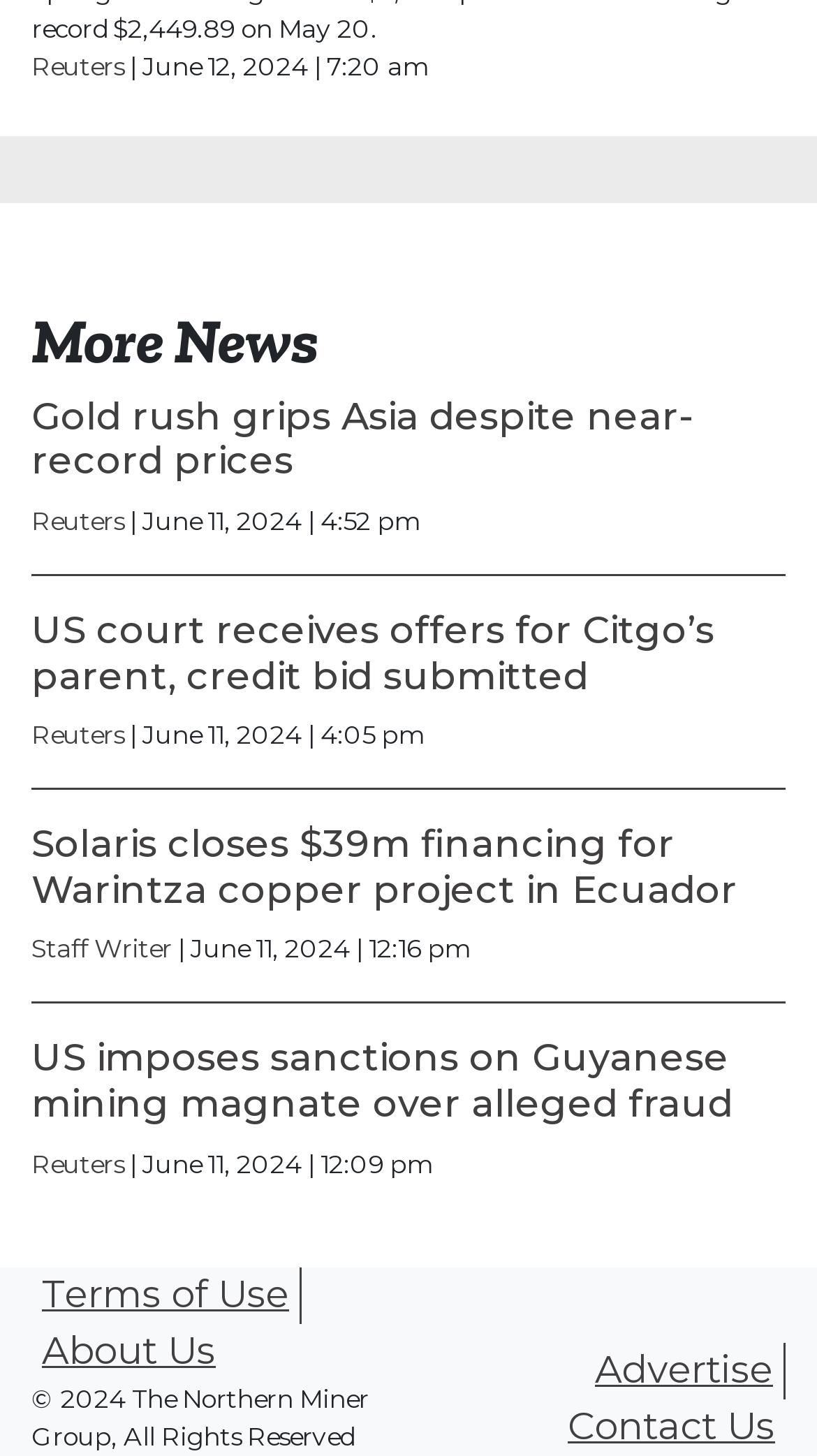What is the copyright year of the webpage?
Answer the question with just one word or phrase using the image.

2024